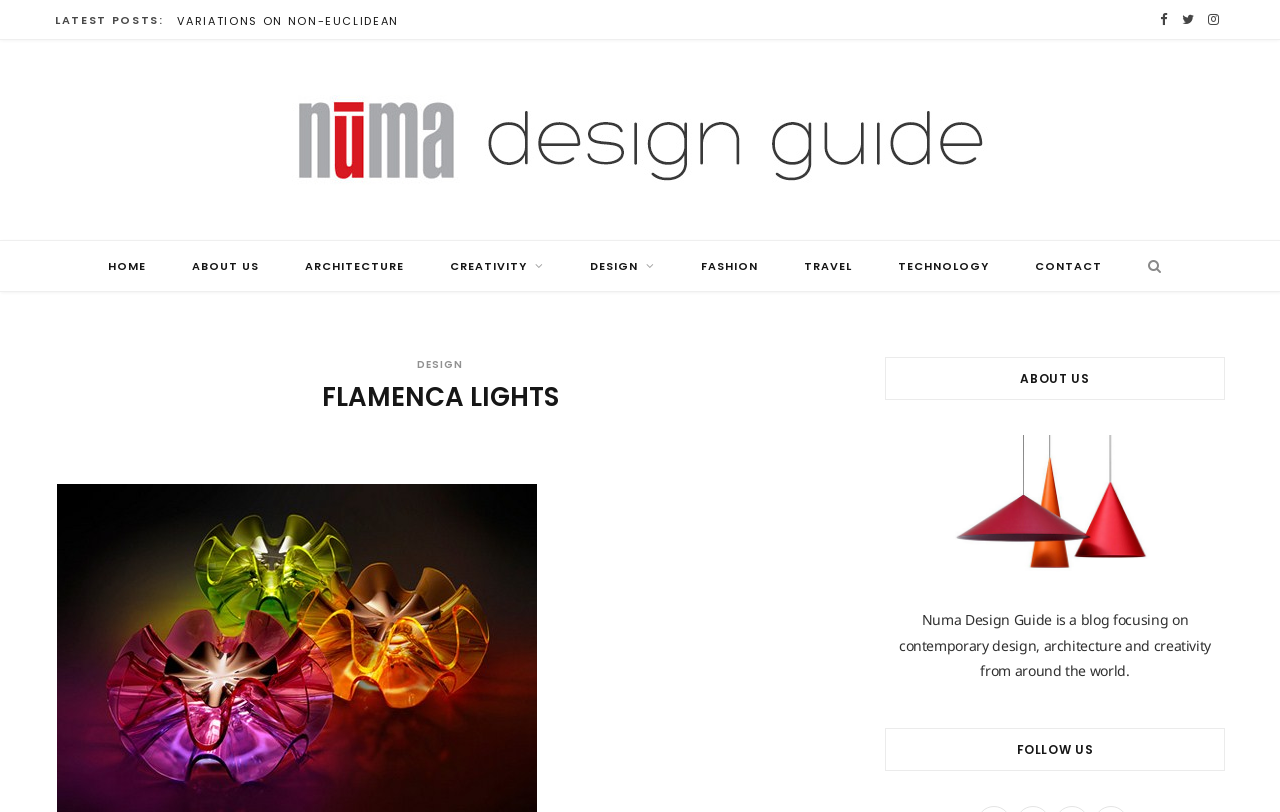Look at the image and write a detailed answer to the question: 
What is the topic of the latest post?

The topic of the latest post can be found in the section labeled 'LATEST POSTS:', where the link 'VARIATIONS ON NON-EUCLIDEAN' is listed. This suggests that the latest post on the blog is about variations on non-Euclidean geometry or a related topic.